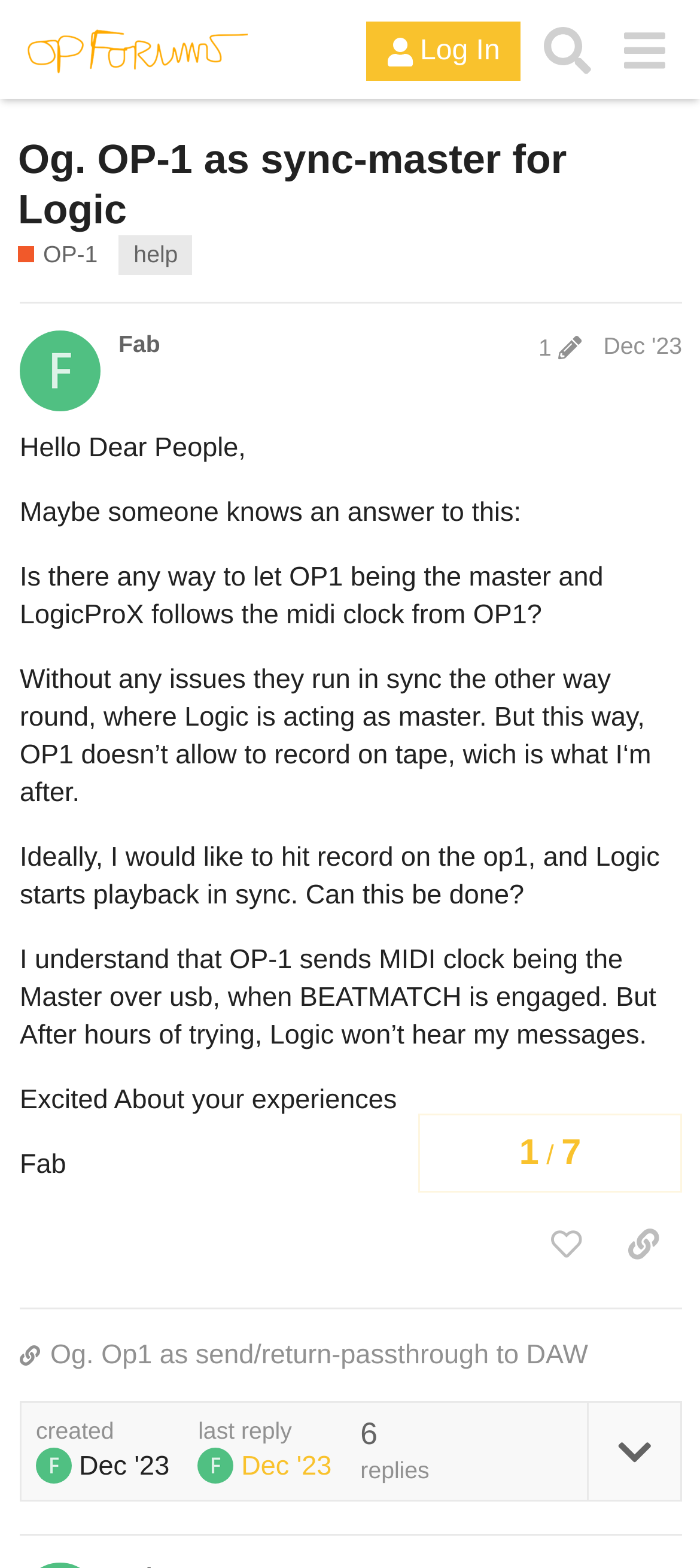Identify the bounding box coordinates for the UI element described as: "Home". The coordinates should be provided as four floats between 0 and 1: [left, top, right, bottom].

None